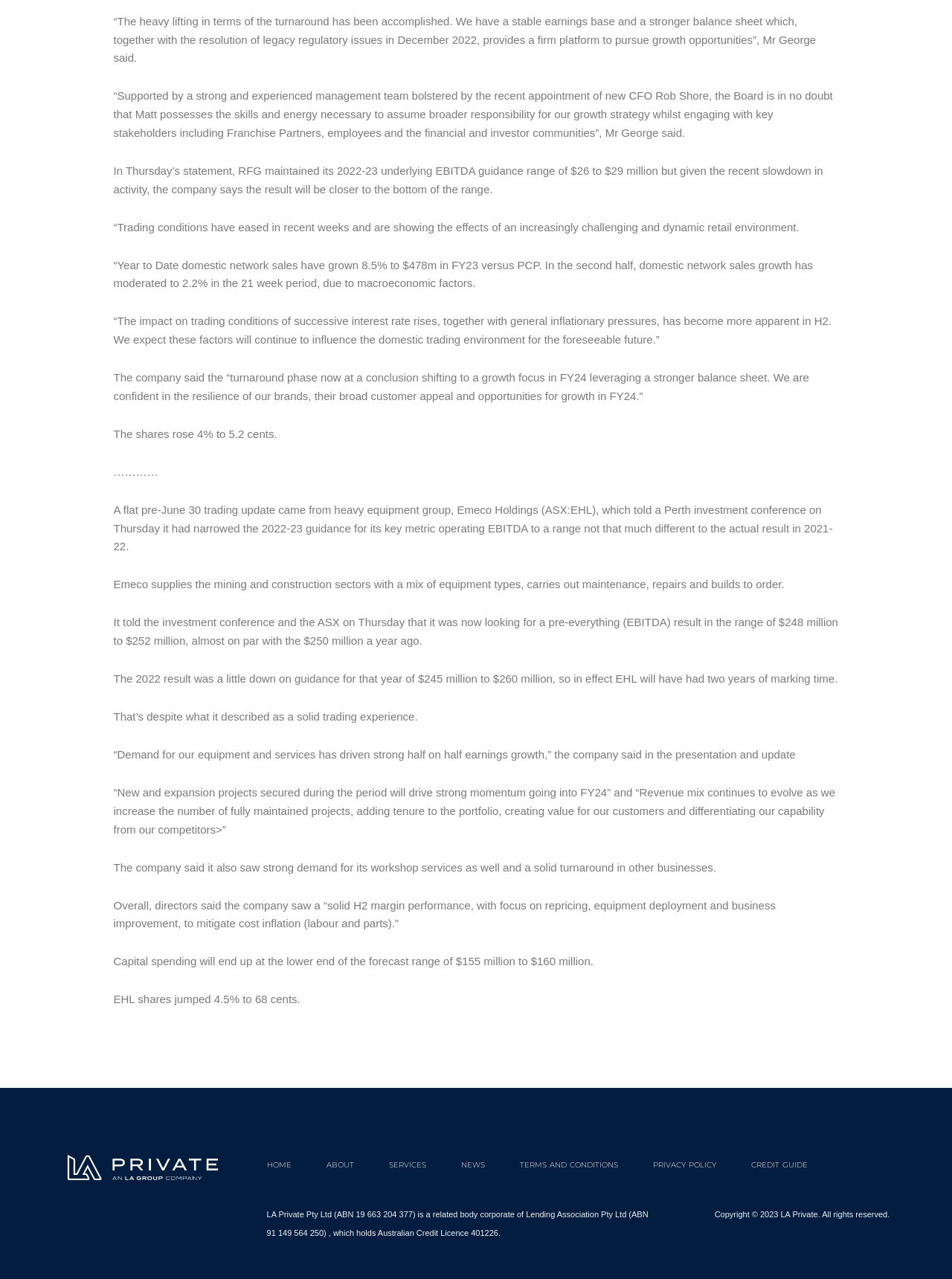Give a one-word or one-phrase response to the question:
What is the name of the CFO of RFG?

Rob Shore